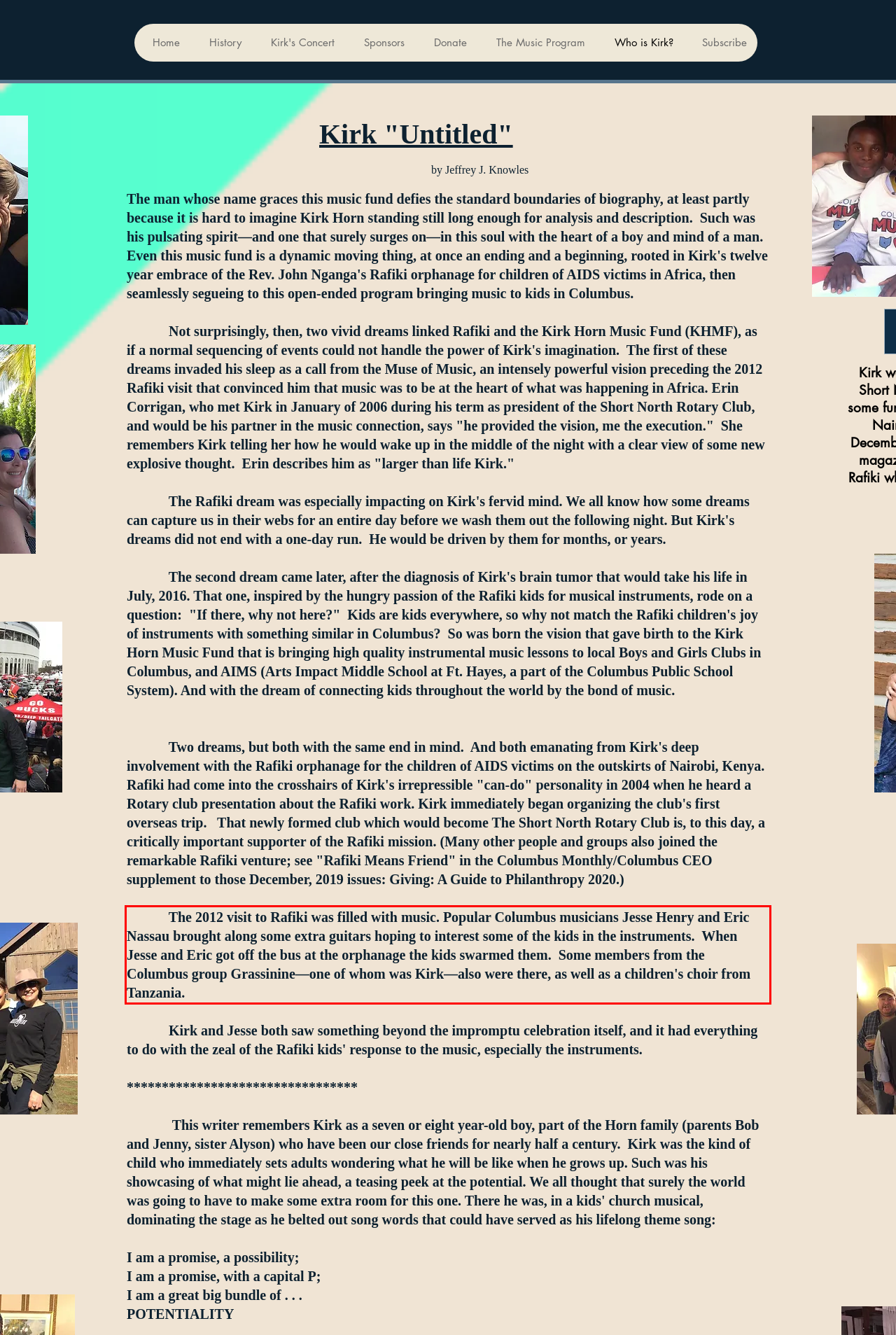You have a screenshot of a webpage with a red bounding box. Use OCR to generate the text contained within this red rectangle.

The 2012 visit to Rafiki was filled with music. Popular Columbus musicians Jesse Henry and Eric Nassau brought along some extra guitars hoping to interest some of the kids in the instruments. When Jesse and Eric got off the bus at the orphanage the kids swarmed them. Some members from the Columbus group Grassinine—one of whom was Kirk—also were there, as well as a children's choir from Tanzania.